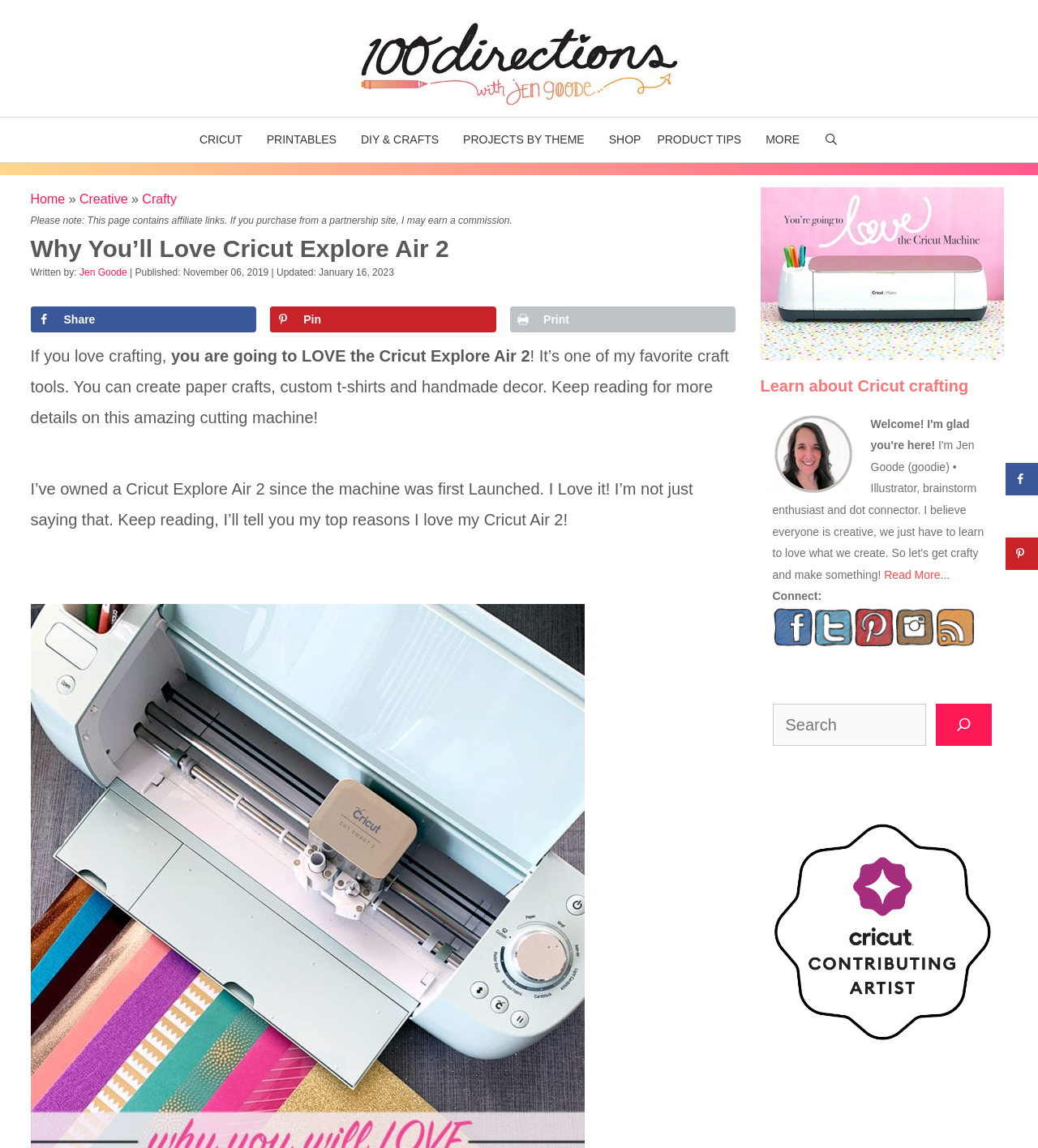Identify the bounding box coordinates of the section that should be clicked to achieve the task described: "Click the ARRIVAL link".

None